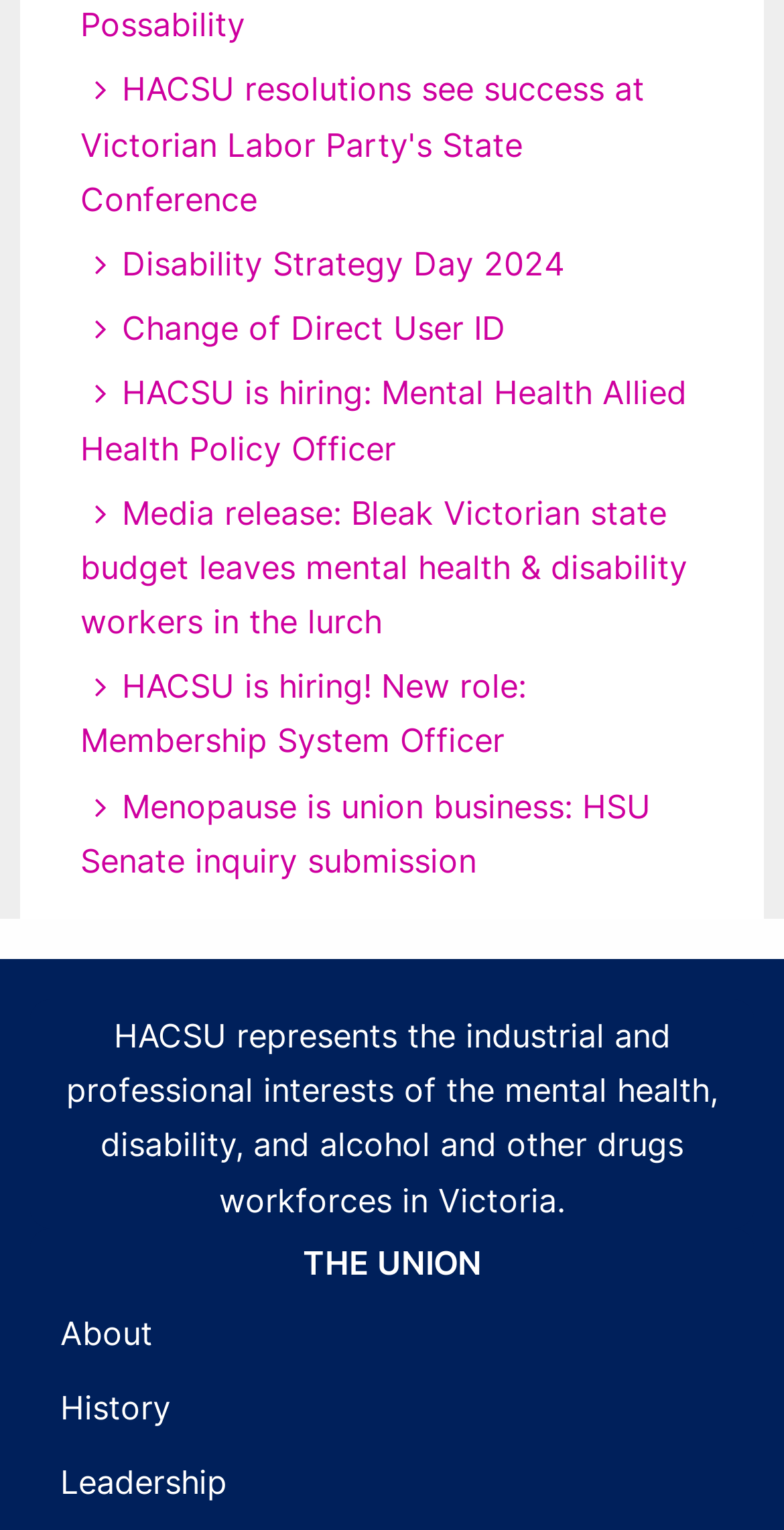Locate the bounding box coordinates of the element I should click to achieve the following instruction: "Read about HACSU's history".

[0.064, 0.896, 0.936, 0.945]